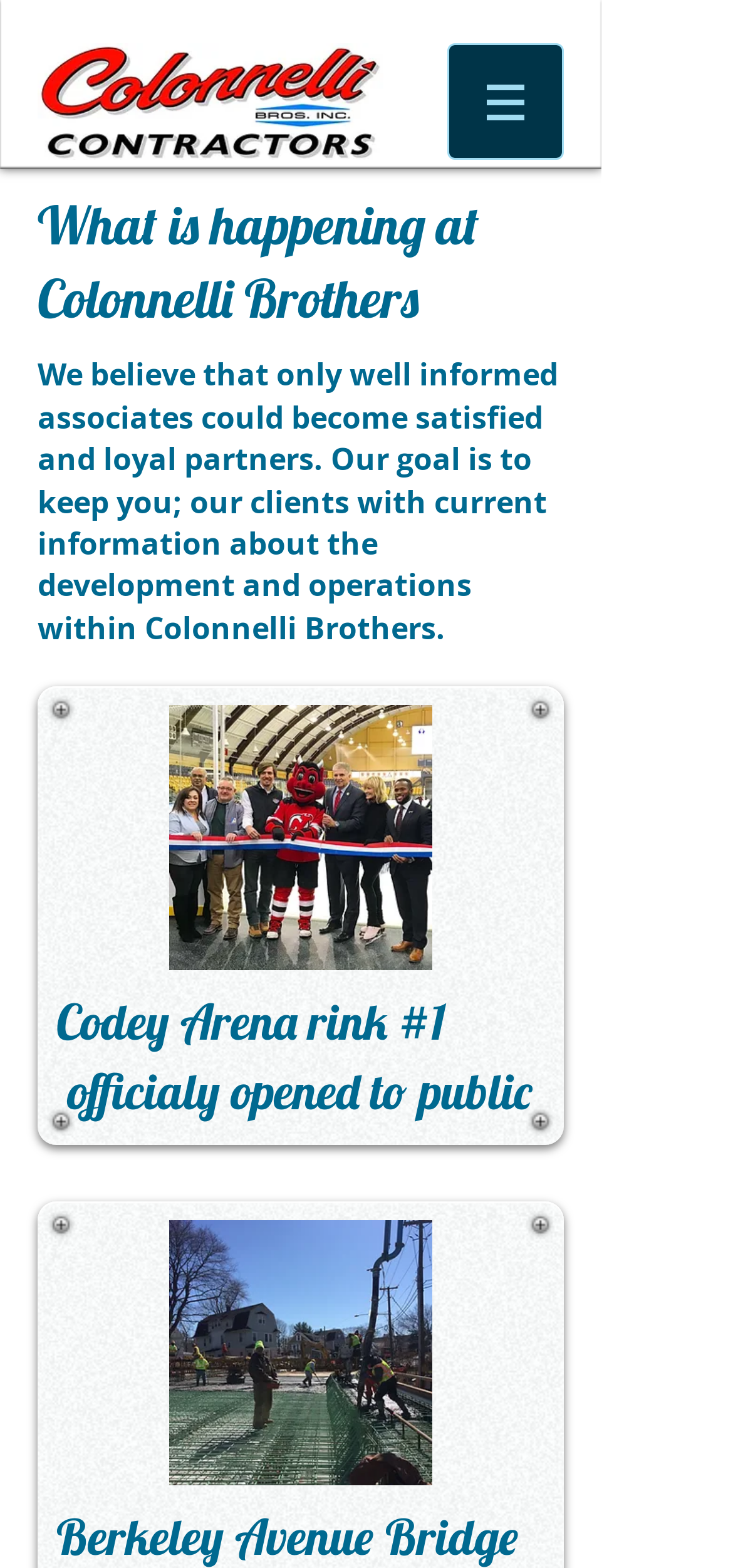From the image, can you give a detailed response to the question below:
What is the status of Codey Arena rink #1?

I determined the status of Codey Arena rink #1 by reading the heading element, which states that it is 'officially opened to public'.